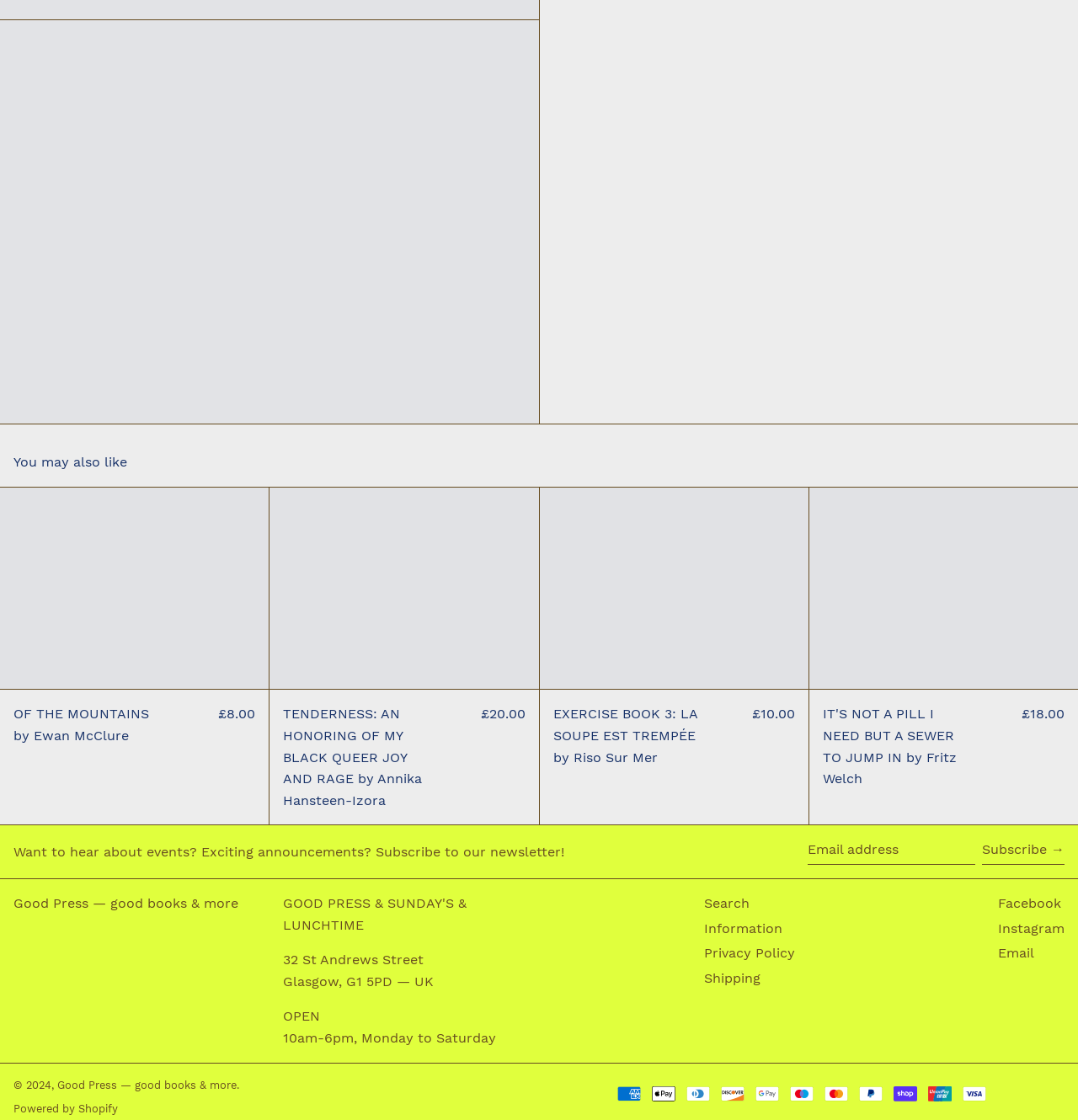Please determine the bounding box coordinates of the element to click in order to execute the following instruction: "Subscribe to the newsletter". The coordinates should be four float numbers between 0 and 1, specified as [left, top, right, bottom].

[0.911, 0.749, 0.988, 0.772]